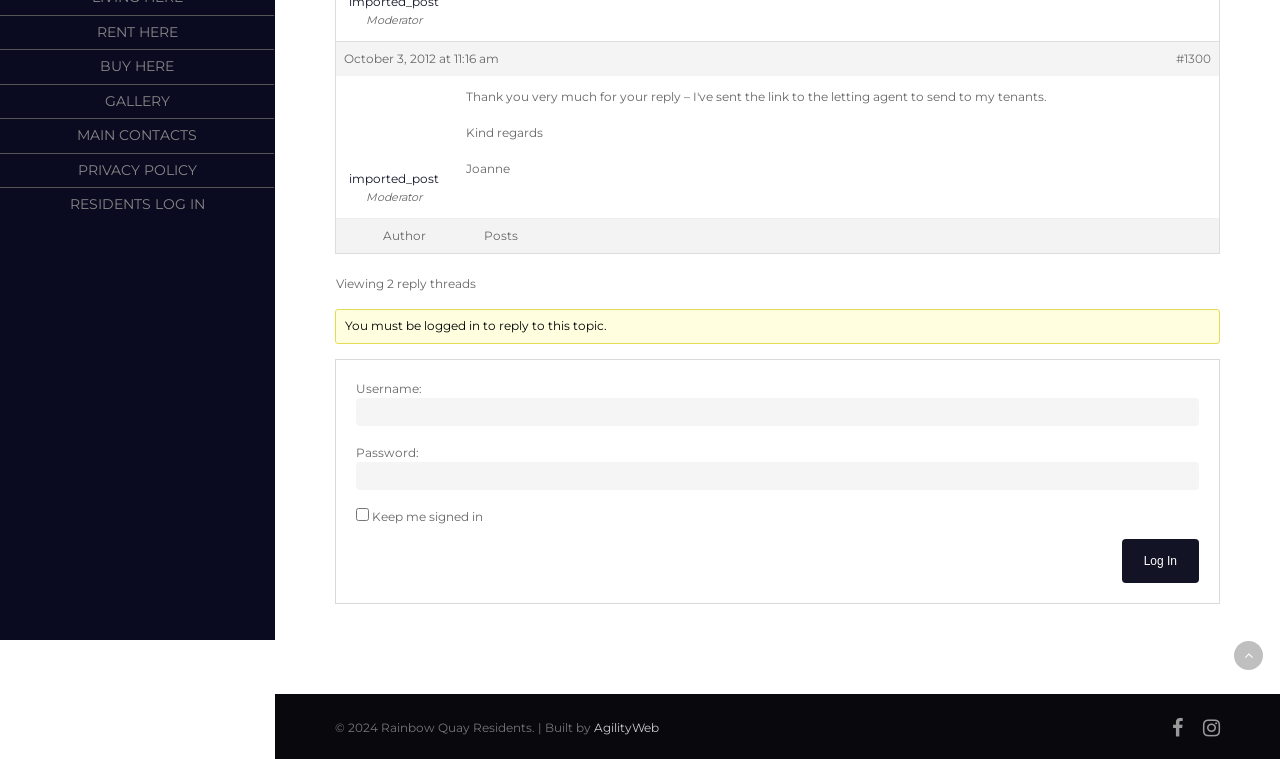Provide the bounding box coordinates for the UI element described in this sentence: "Privacy Policy". The coordinates should be four float values between 0 and 1, i.e., [left, top, right, bottom].

[0.061, 0.203, 0.154, 0.247]